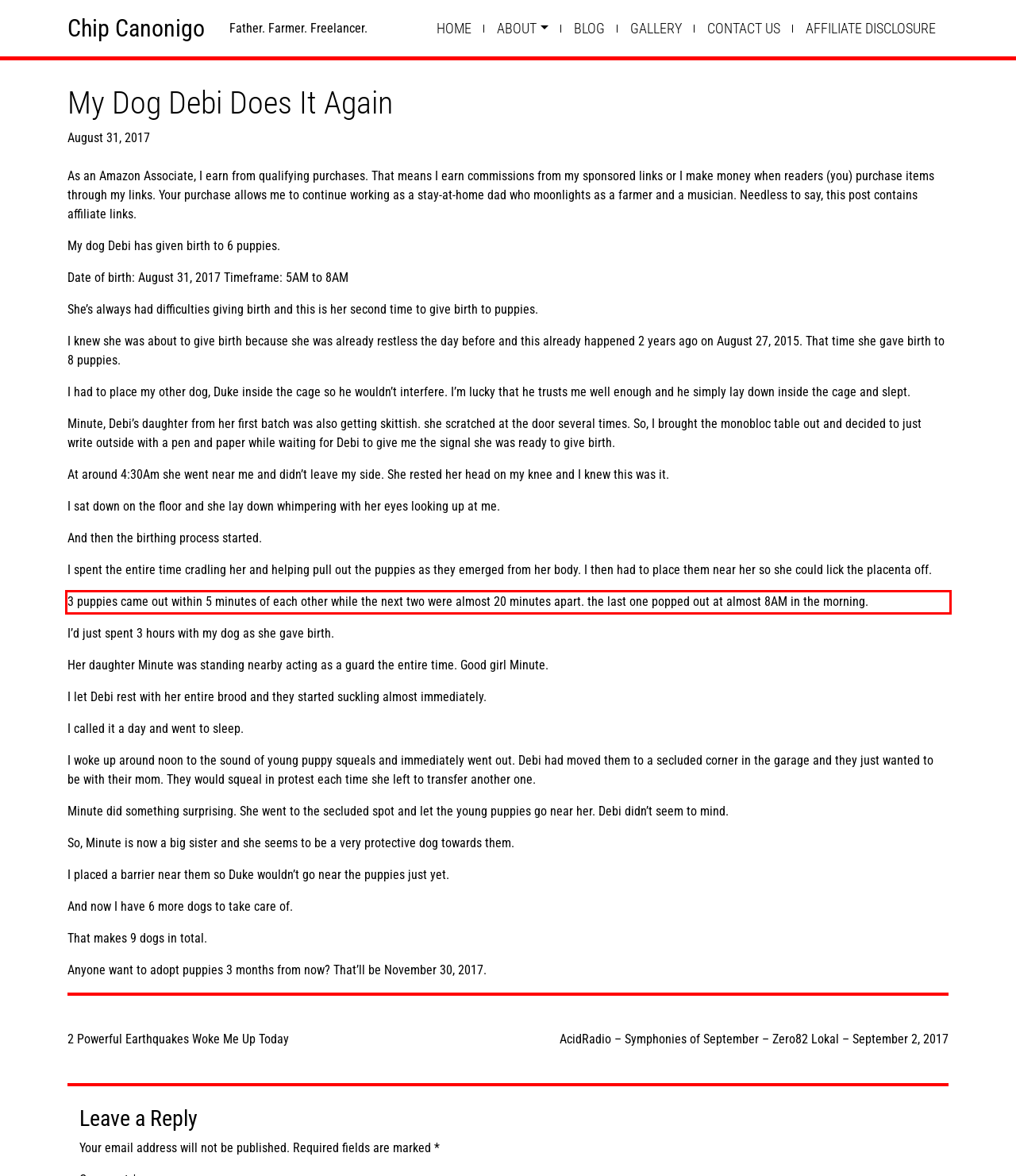Please perform OCR on the text content within the red bounding box that is highlighted in the provided webpage screenshot.

3 puppies came out within 5 minutes of each other while the next two were almost 20 minutes apart. the last one popped out at almost 8AM in the morning.